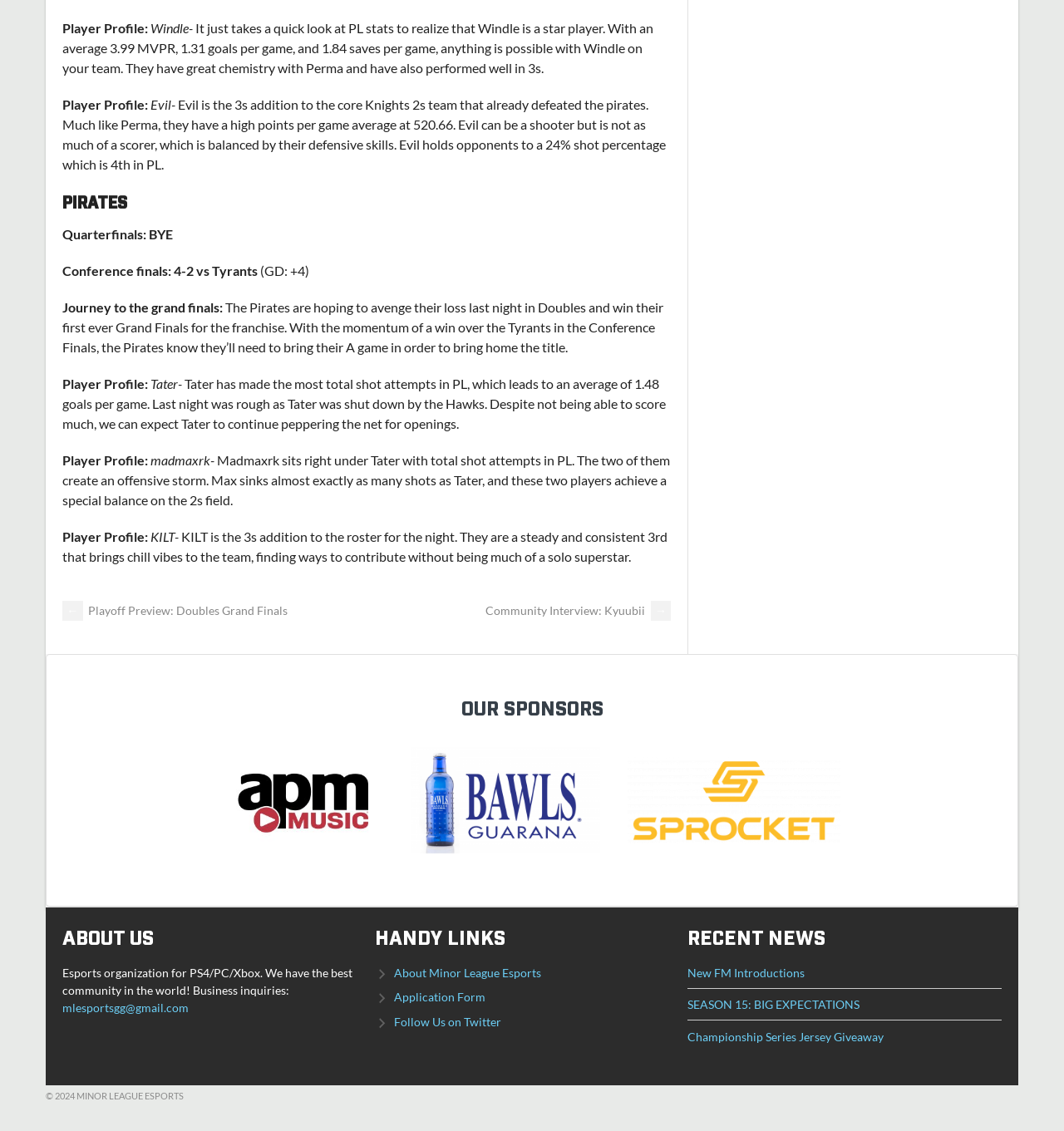Who is the 3s addition to the core Knights 2s team?
Utilize the information in the image to give a detailed answer to the question.

In the player profile section, it is mentioned that Evil is the 3s addition to the core Knights 2s team that already defeated the pirates, highlighting their importance in the team's success.